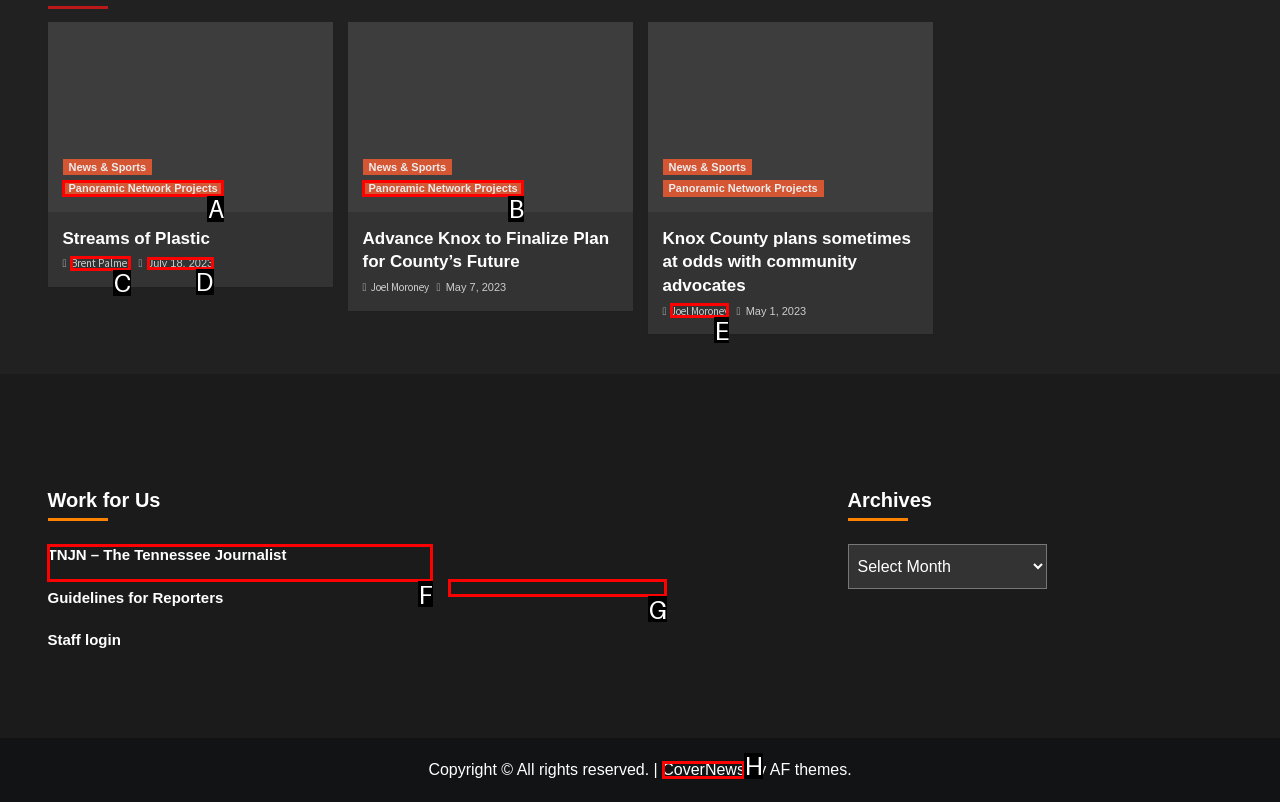Point out which HTML element you should click to fulfill the task: Click the 'Continue' button.
Provide the option's letter from the given choices.

None